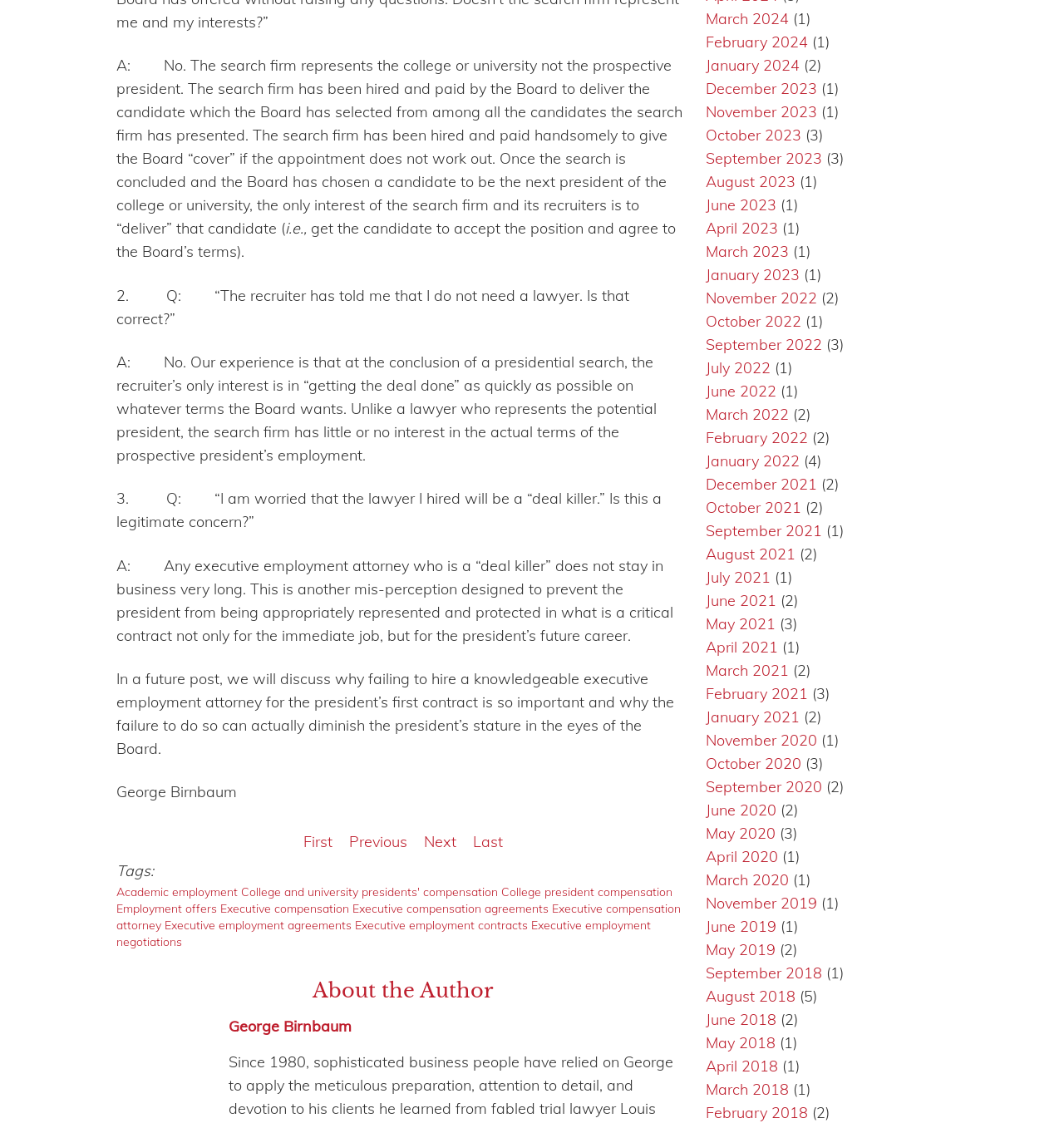Who is the author of the article?
Could you please answer the question thoroughly and with as much detail as possible?

The author of the article is mentioned at the bottom of the webpage, where it says 'About the Author' and lists 'George Birnbaum' as the author.